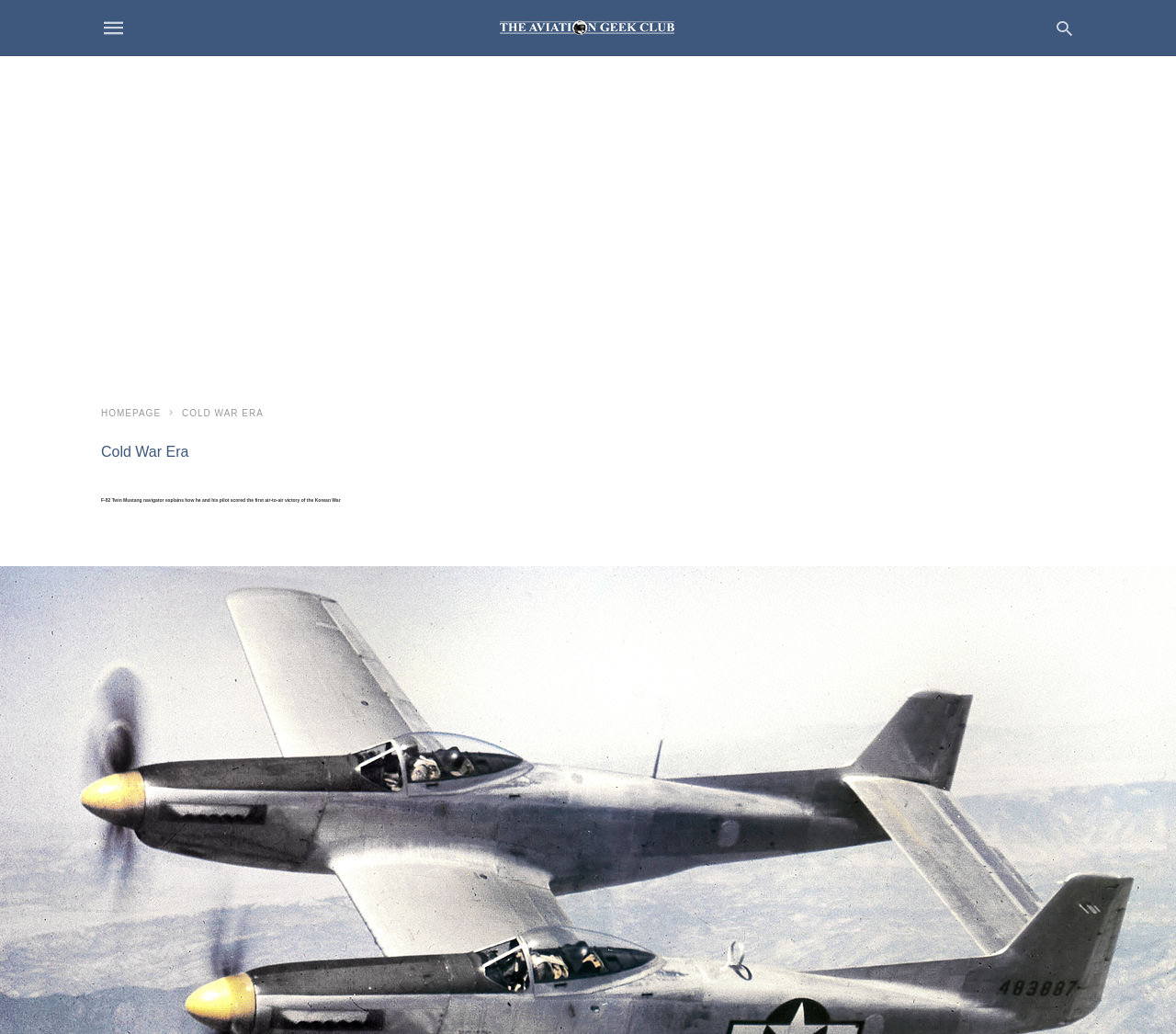Using the elements shown in the image, answer the question comprehensively: What is the website's name?

The link at the top of the webpage has the text 'The Aviation Geek Club', which suggests that this is the name of the website.